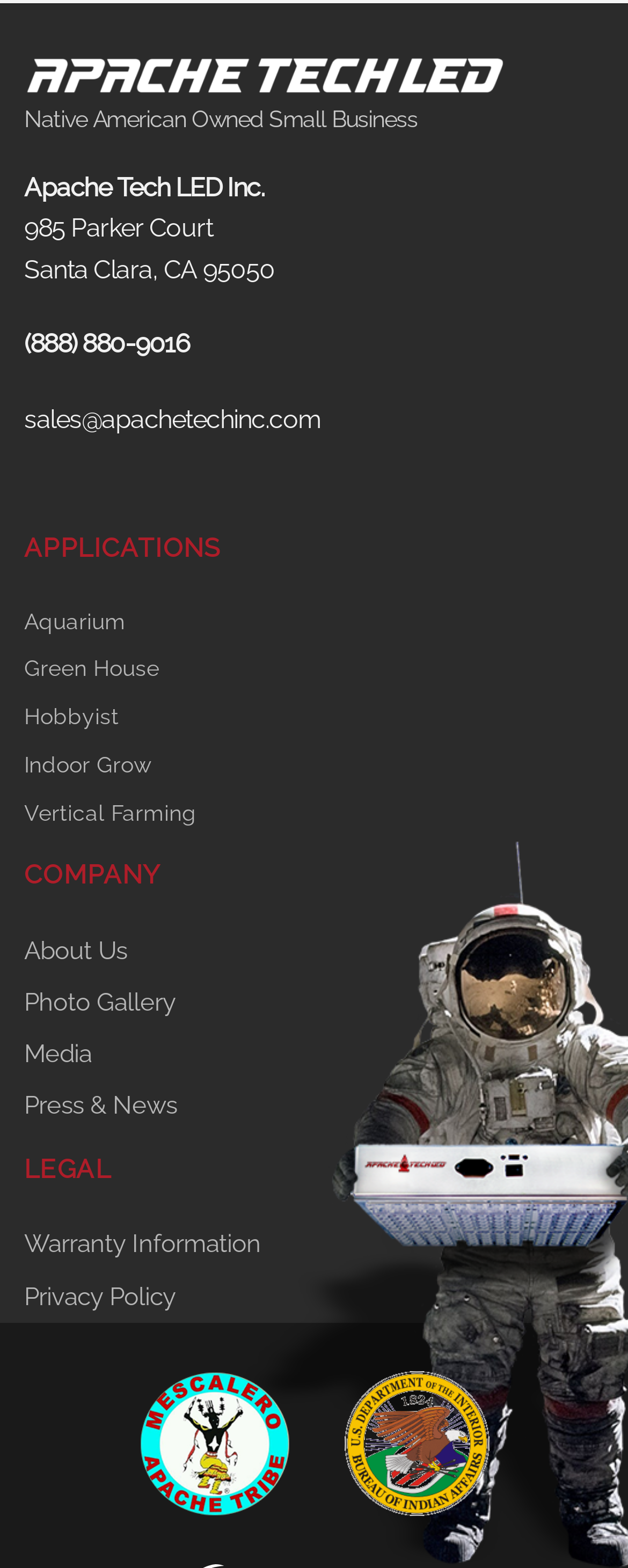What is the address of the company?
Please use the image to deliver a detailed and complete answer.

The address of the company can be found in the top section of the webpage, where the address and contact information are listed. The text '985 Parker Court' and 'Santa Clara, CA 95050' are static text elements that indicate the address of the company.